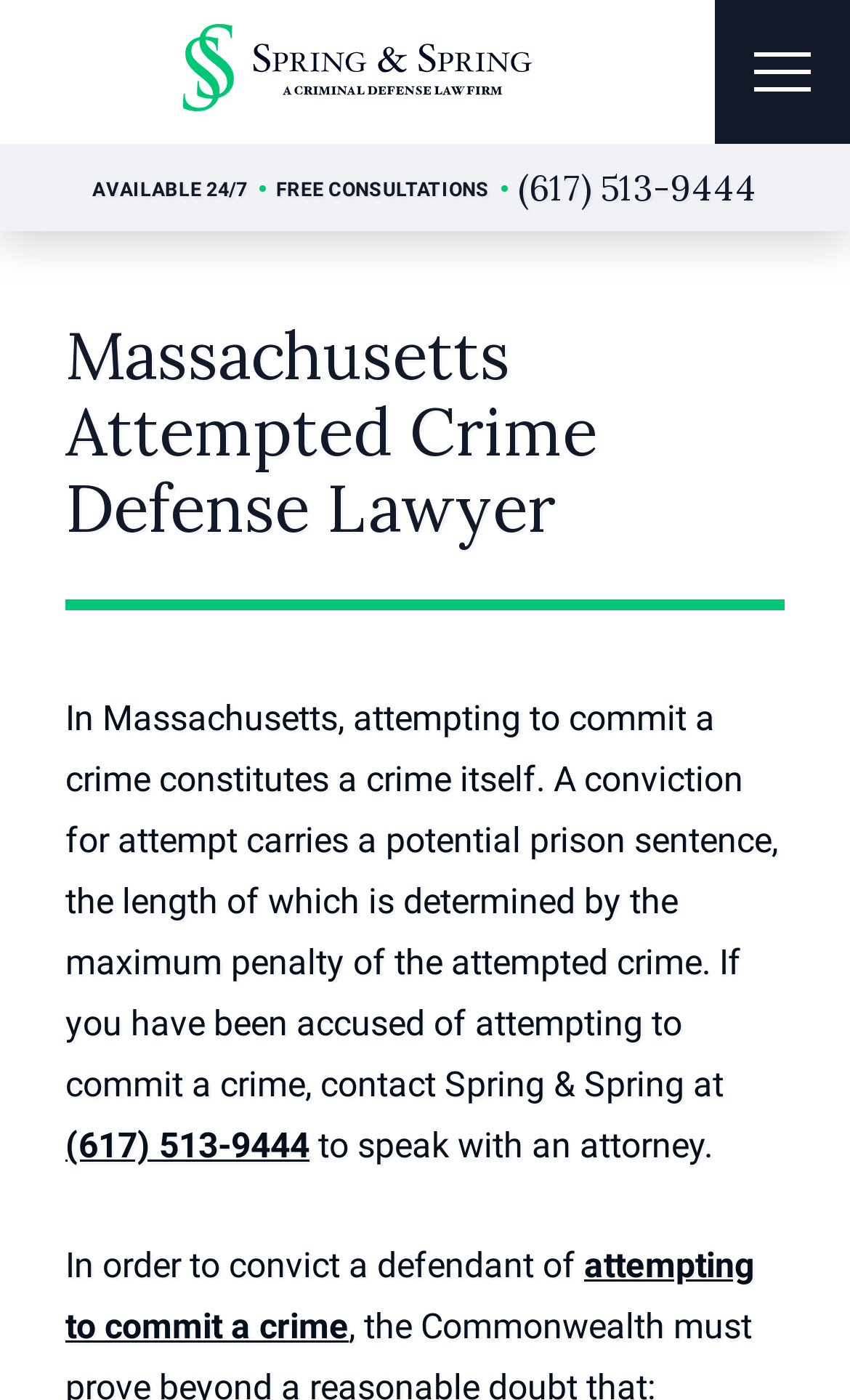Find the bounding box coordinates for the UI element that matches this description: "(617) 513-9444".

[0.077, 0.803, 0.364, 0.833]